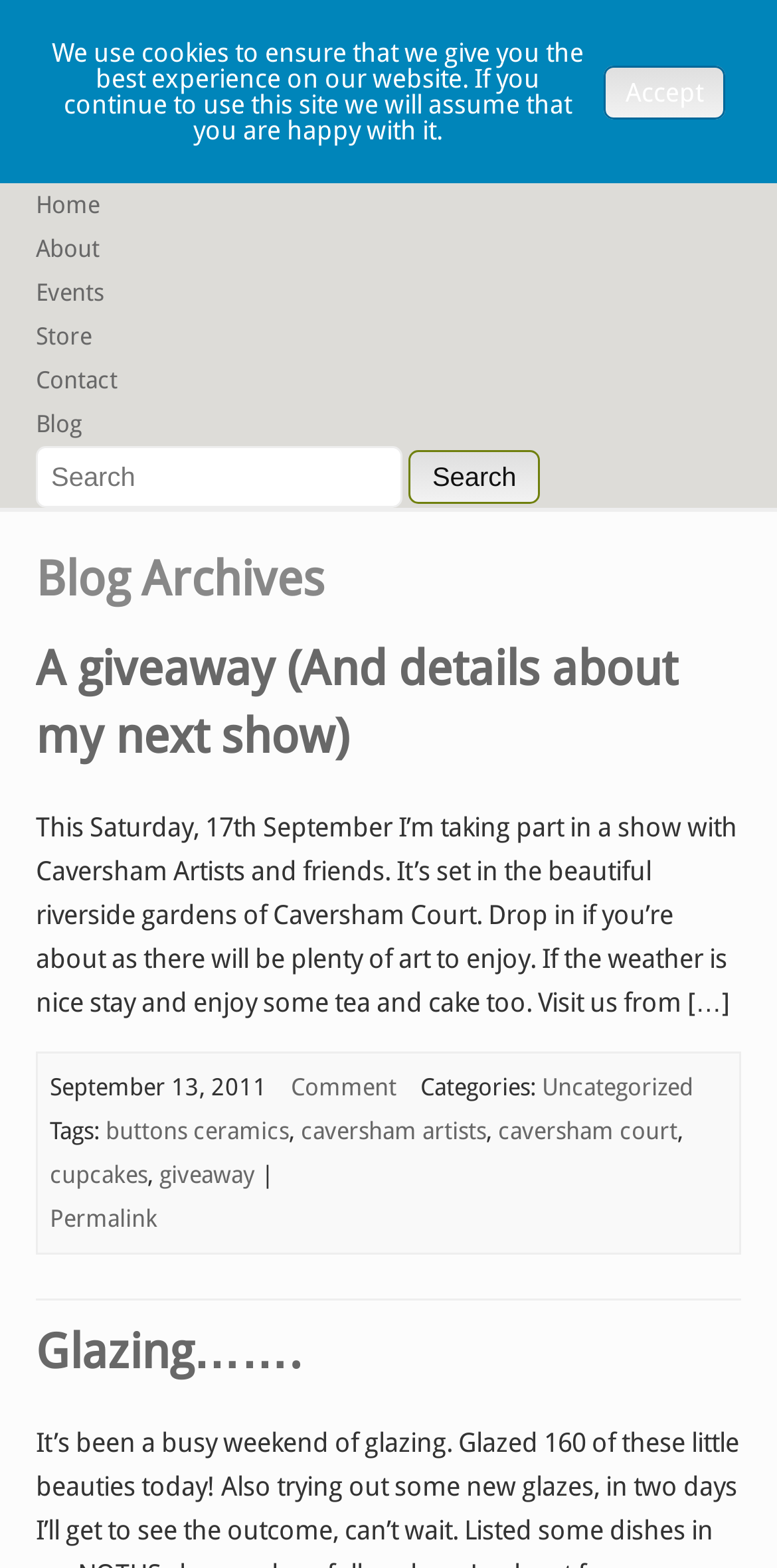Generate a comprehensive description of the webpage content.

The webpage is a blog archive page titled "Cupcakes Archives" by Lauren Denney. At the top, there is a heading with the author's name, "Lauren Denney", which is also a link. Below it, there is a static text describing "Functional slip cast ceramics".

On the left side, there is a navigation menu with links to "Home", "About", "Events", "Store", "Contact", and "Blog". Below the menu, there is a search box with a "Search" button.

The main content area is divided into sections. The first section has a heading "Blog Archives" and contains an article with a heading "A giveaway (And details about my next show)". The article text describes an upcoming art show and invites readers to visit. Below the article, there is a footer section with the date "September 13, 2011", a link to "Comment", and categories and tags related to the article, including "Uncategorized", "buttons ceramics", "caversham artists", "caversham court", "cupcakes", "giveaway", and "Permalink".

Further down, there is another section with a heading "Glazing……." which is also a link. The page also has a cookie policy notice at the top, with a link to "Accept" the terms.

Overall, the webpage appears to be a blog archive page with a focus on art and ceramics, with a navigation menu, search function, and article content.